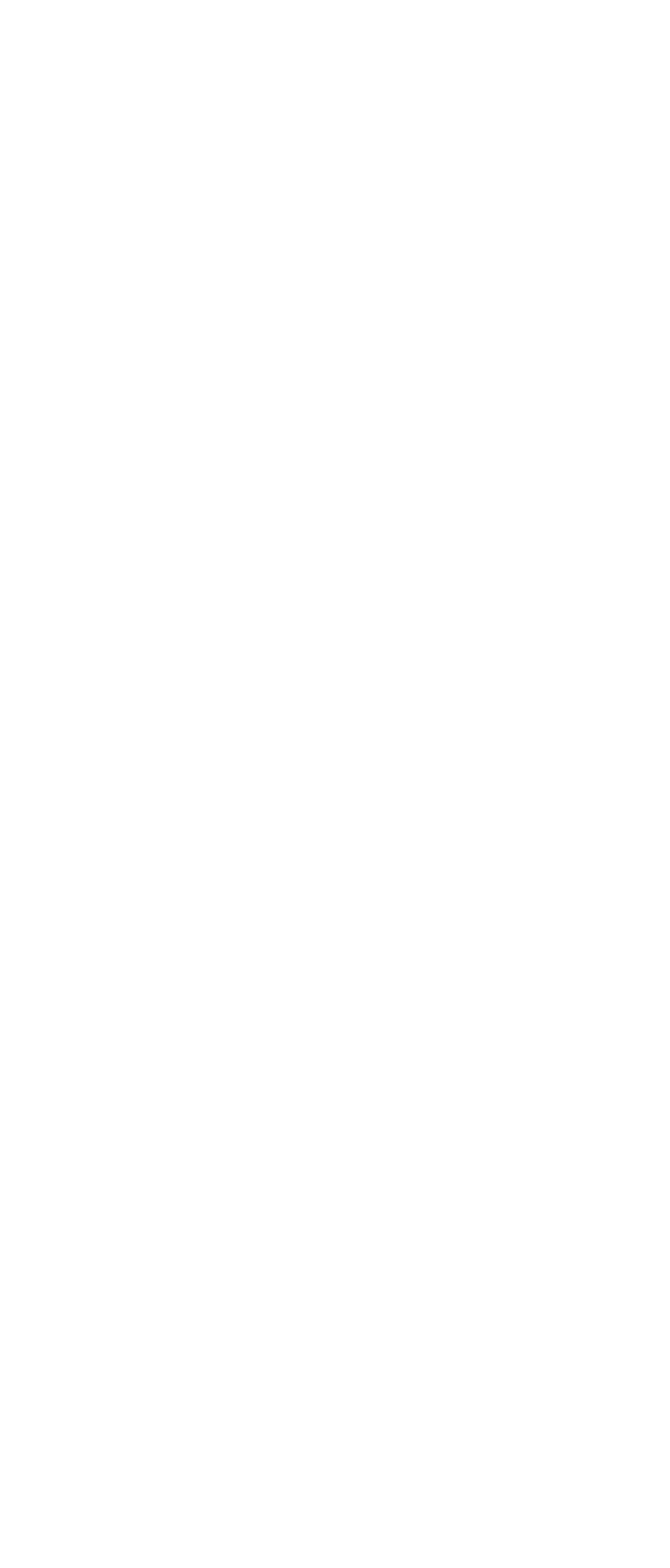How many text fields are there for contact name?
From the screenshot, provide a brief answer in one word or phrase.

2